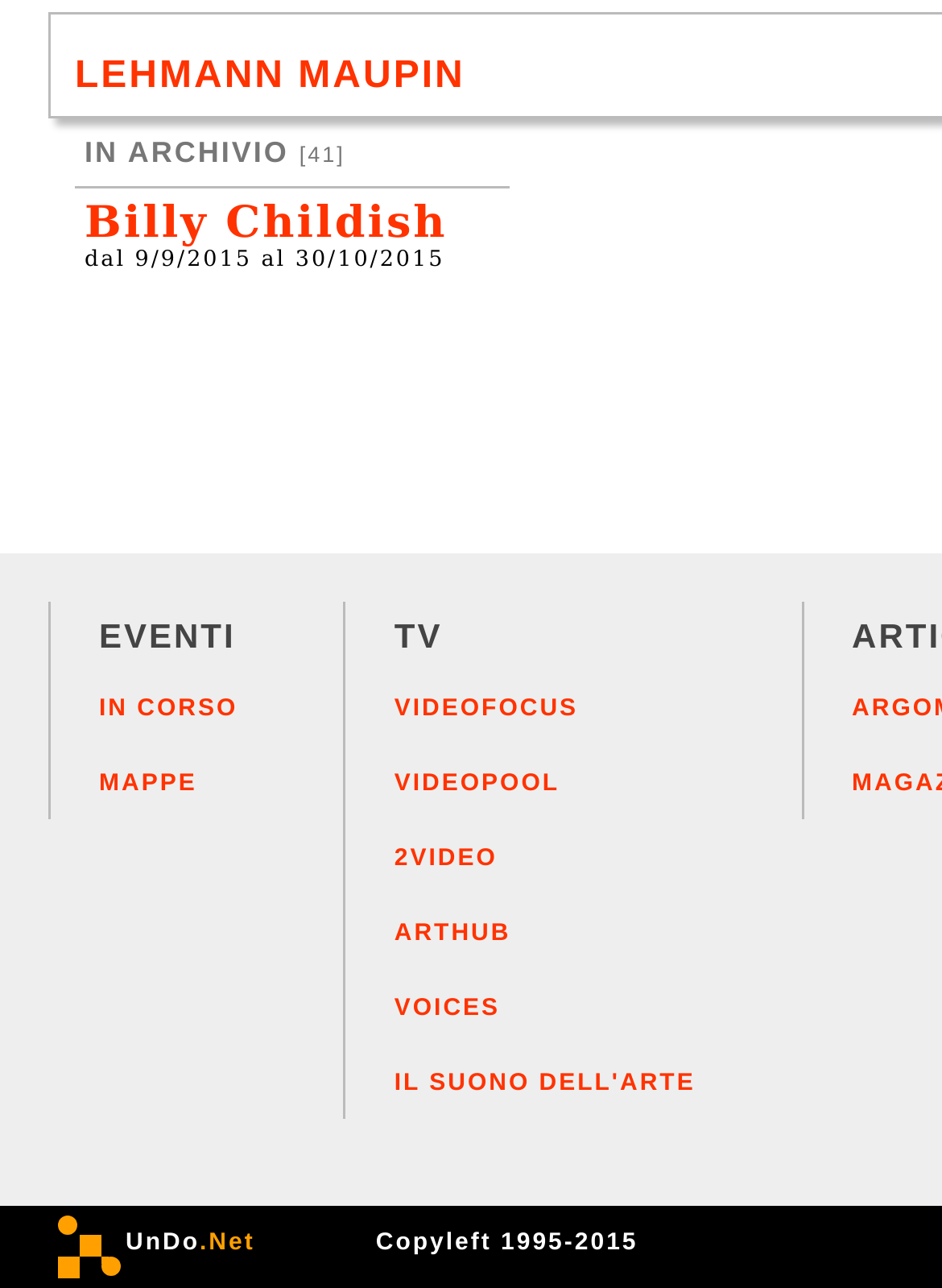Please locate the clickable area by providing the bounding box coordinates to follow this instruction: "Click on the Brevard News link".

None